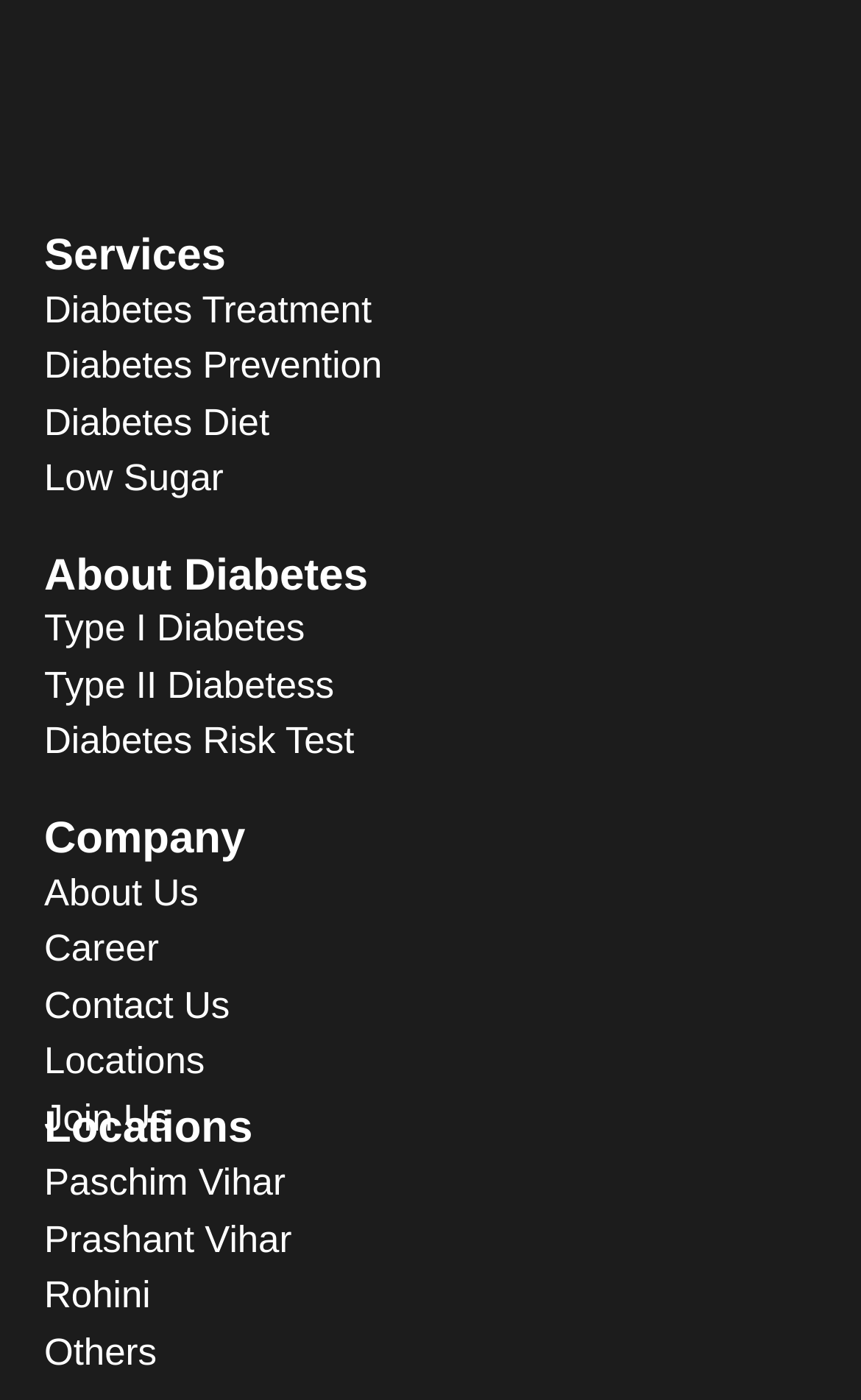What type of diabetes is 'Type I Diabetes'?
Answer the question based on the image using a single word or a brief phrase.

A type of diabetes